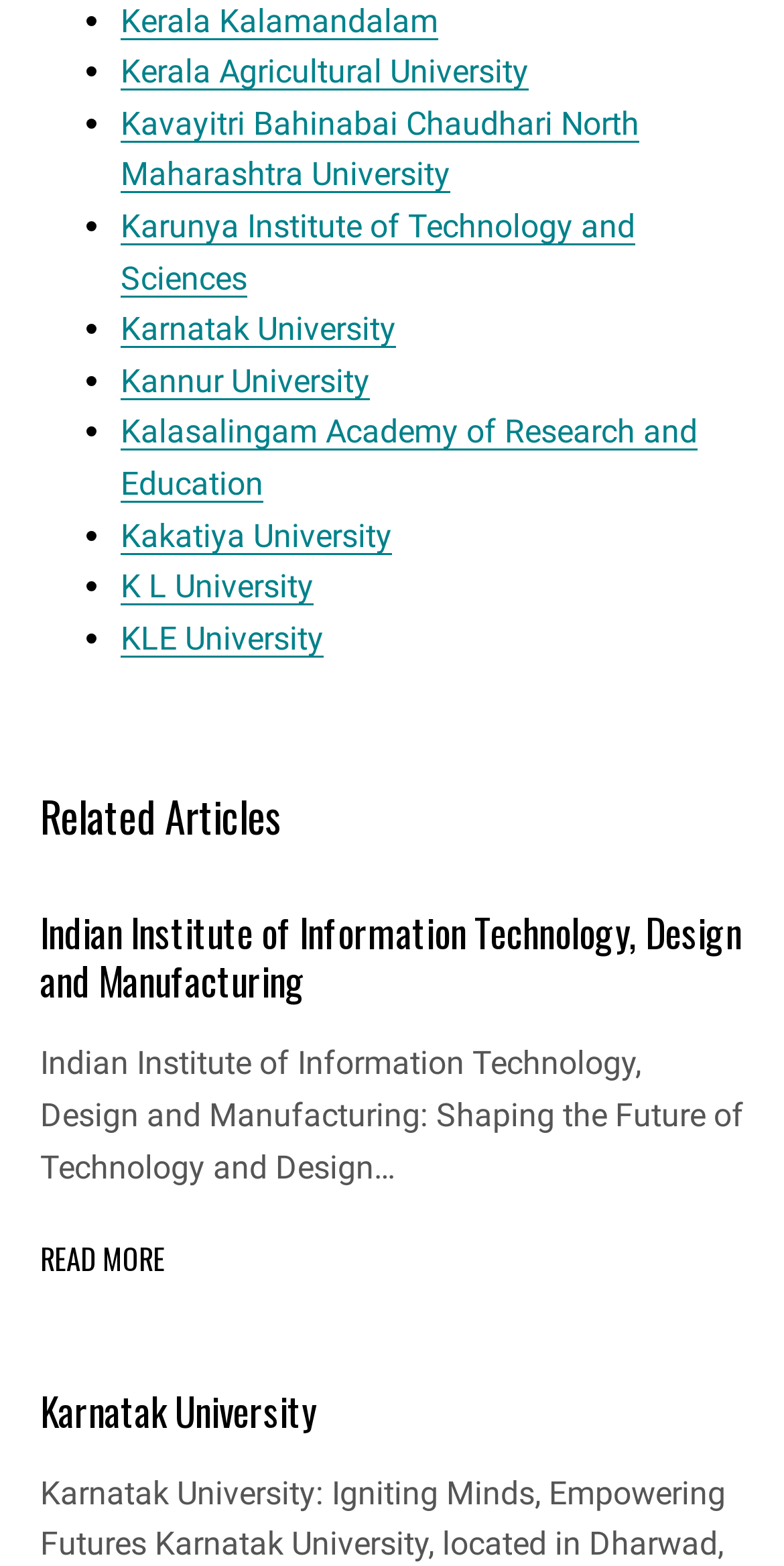What is the name of the university described in the second article?
Refer to the image and give a detailed answer to the question.

The name of the university described in the second article is Karnatak University, which is a link element located at the bottom of the webpage with a bounding box of [0.051, 0.882, 0.405, 0.919].